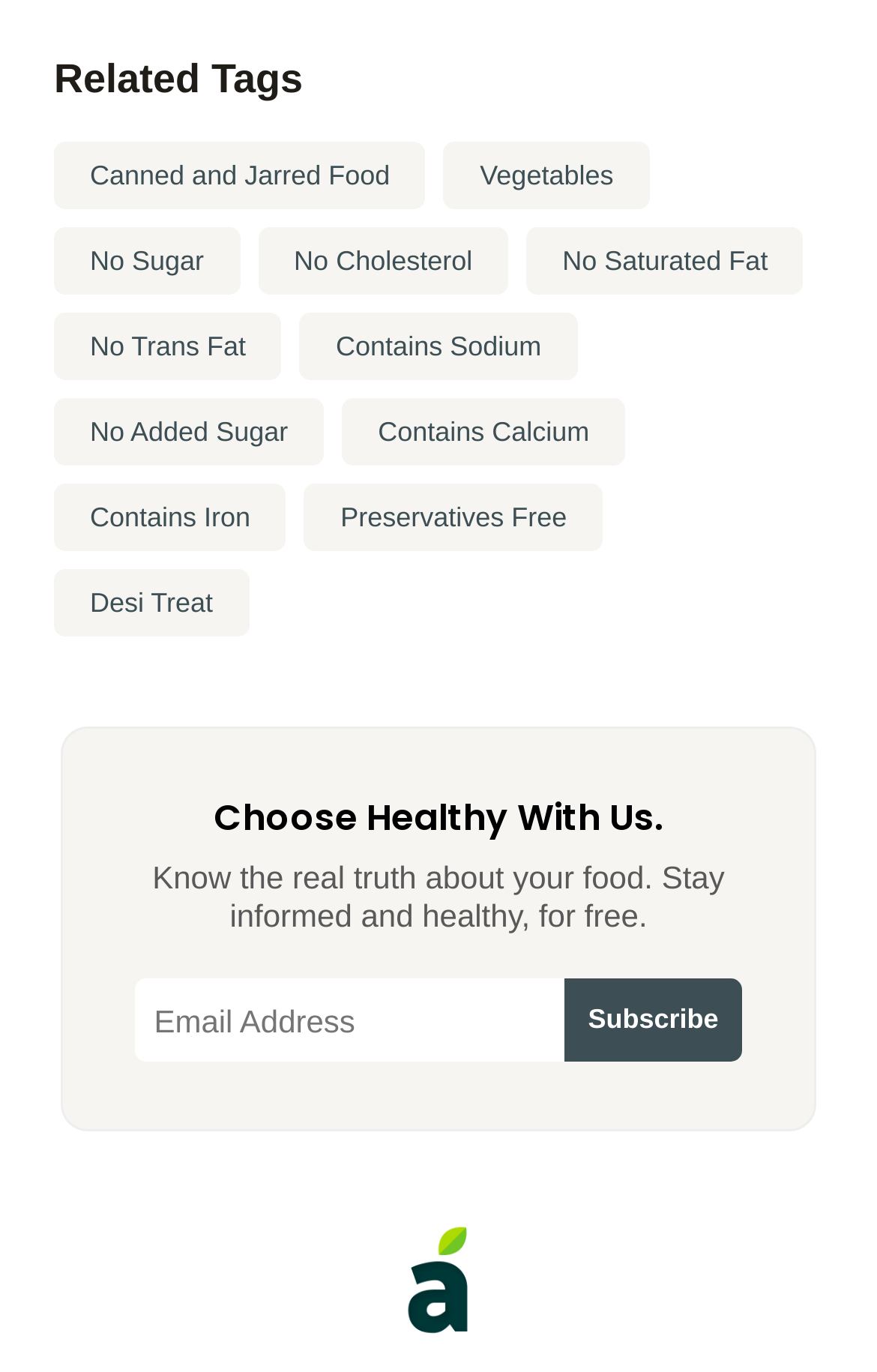Using the given description, provide the bounding box coordinates formatted as (top-left x, top-left y, bottom-right x, bottom-right y), with all values being floating point numbers between 0 and 1. Description: Desi Treat

[0.062, 0.414, 0.284, 0.464]